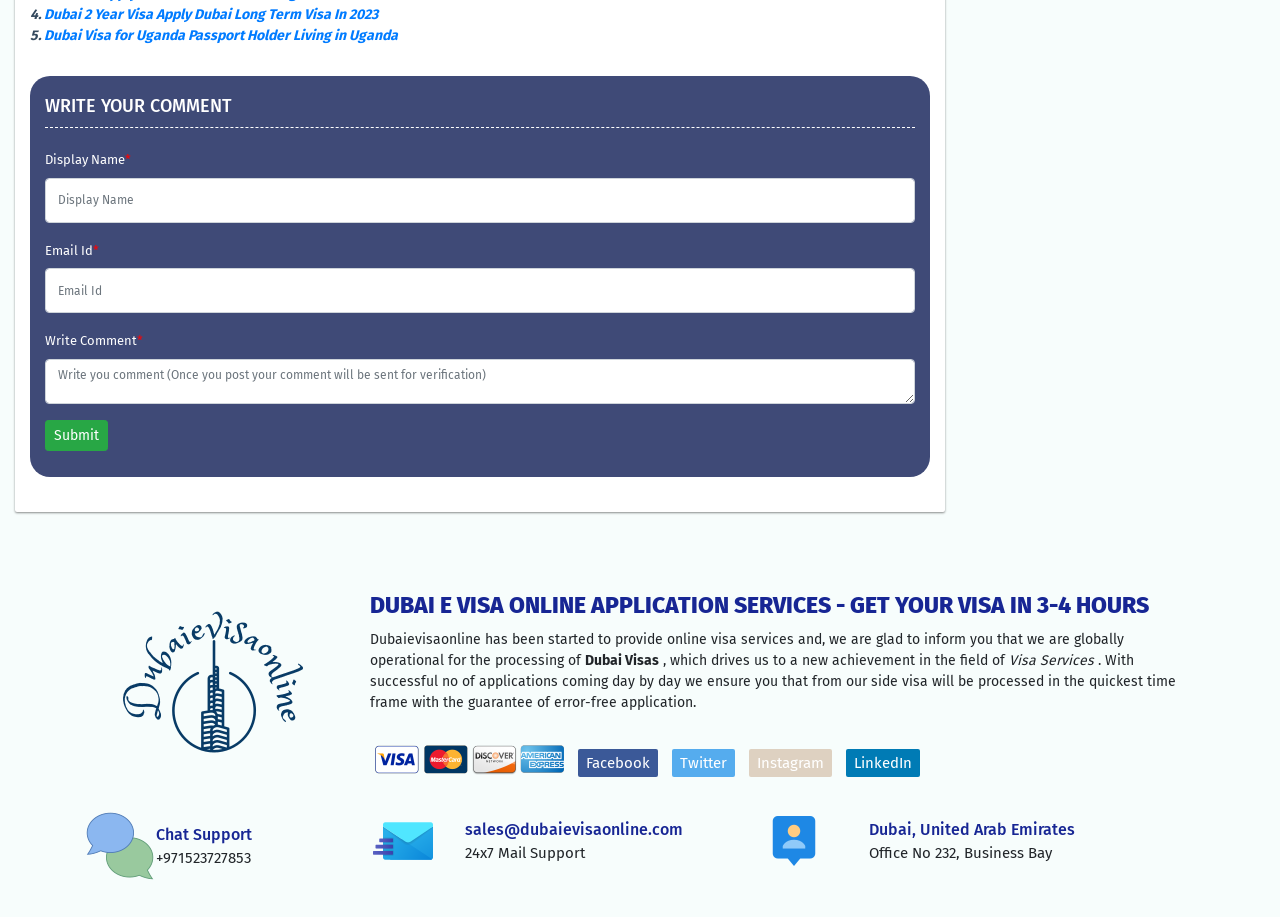How can I contact the support team?
Using the image, elaborate on the answer with as much detail as possible.

The webpage provides several ways to contact the support team, including a chat support option, a phone number (+971523727853), and an email address (sales@dubaievisaonline.com). This suggests that the support team is available to assist with any questions or issues through multiple channels.